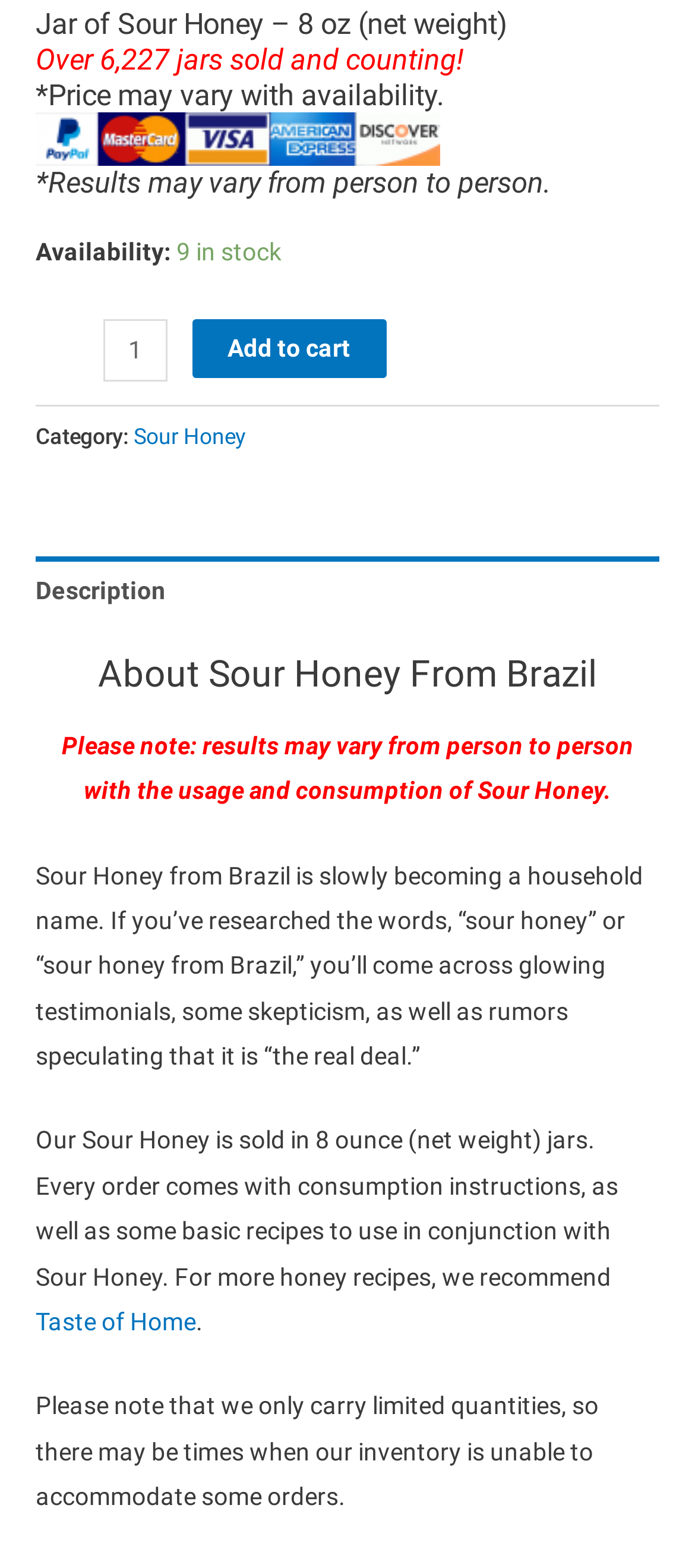Determine the bounding box coordinates of the UI element described below. Use the format (top-left x, top-left y, bottom-right x, bottom-right y) with floating point numbers between 0 and 1: Add to cart

[0.276, 0.203, 0.556, 0.241]